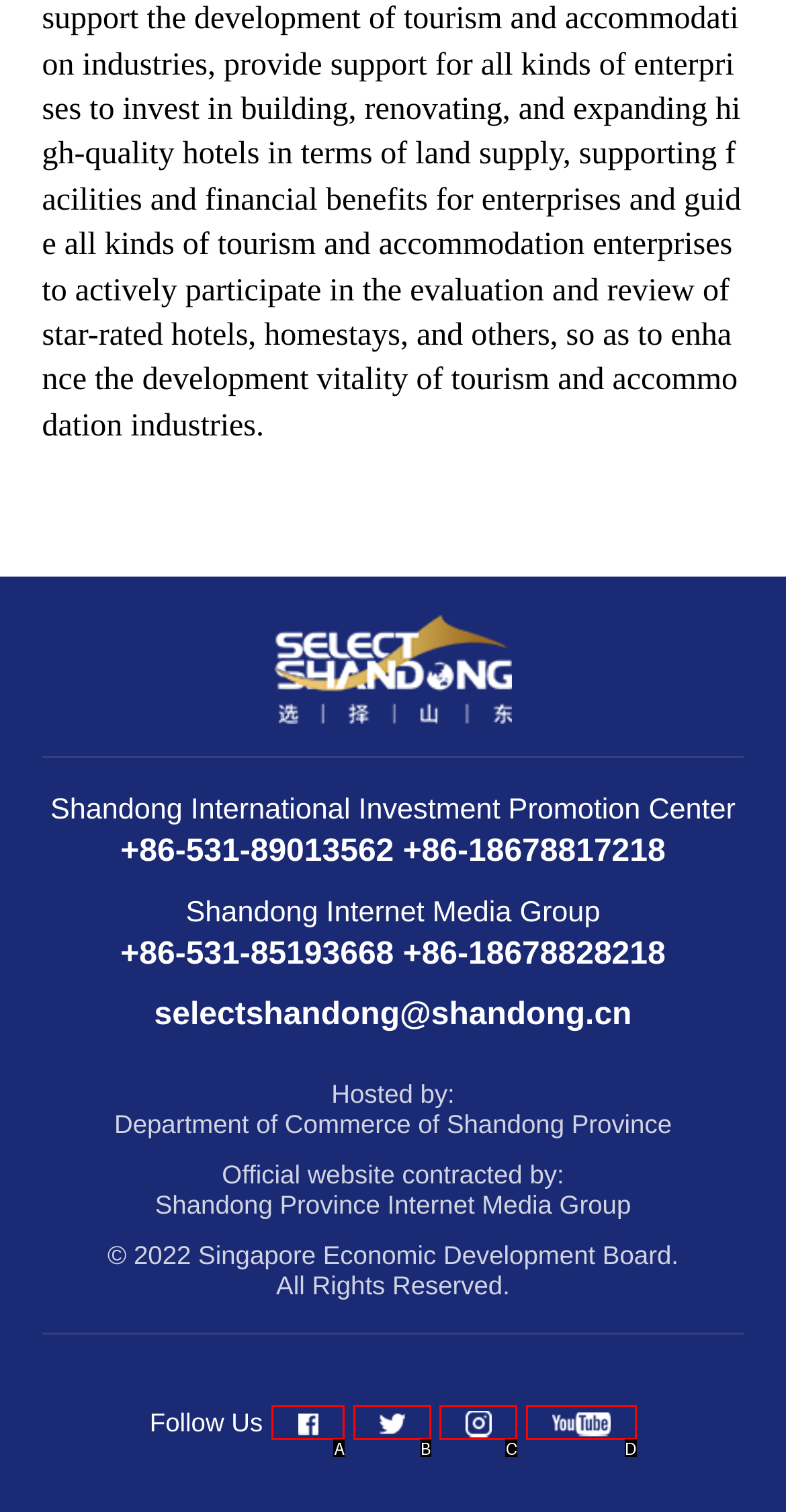Choose the HTML element that aligns with the description: parent_node: Follow Us. Indicate your choice by stating the letter.

A